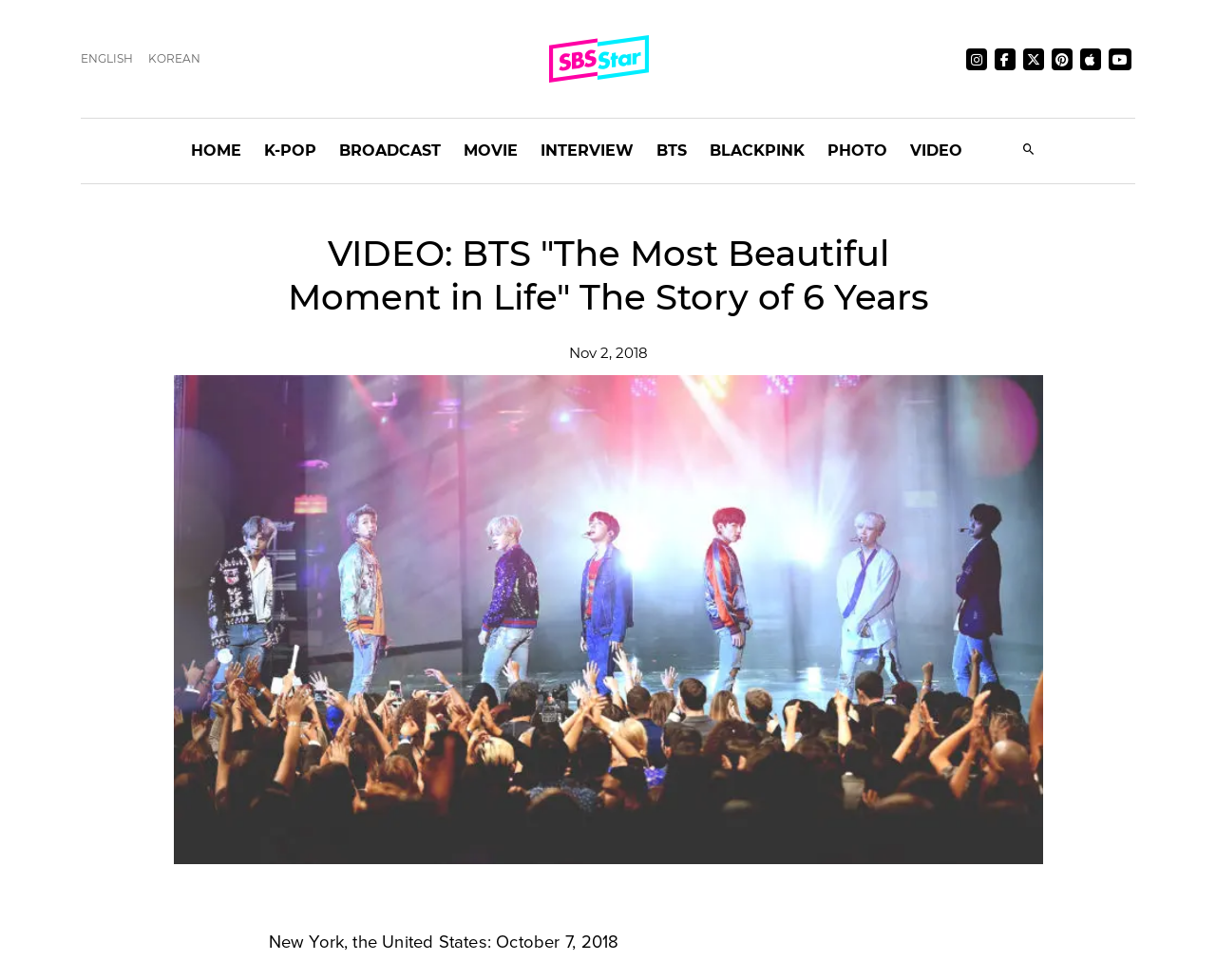Kindly provide the bounding box coordinates of the section you need to click on to fulfill the given instruction: "Watch BTS video".

[0.143, 0.383, 0.857, 0.881]